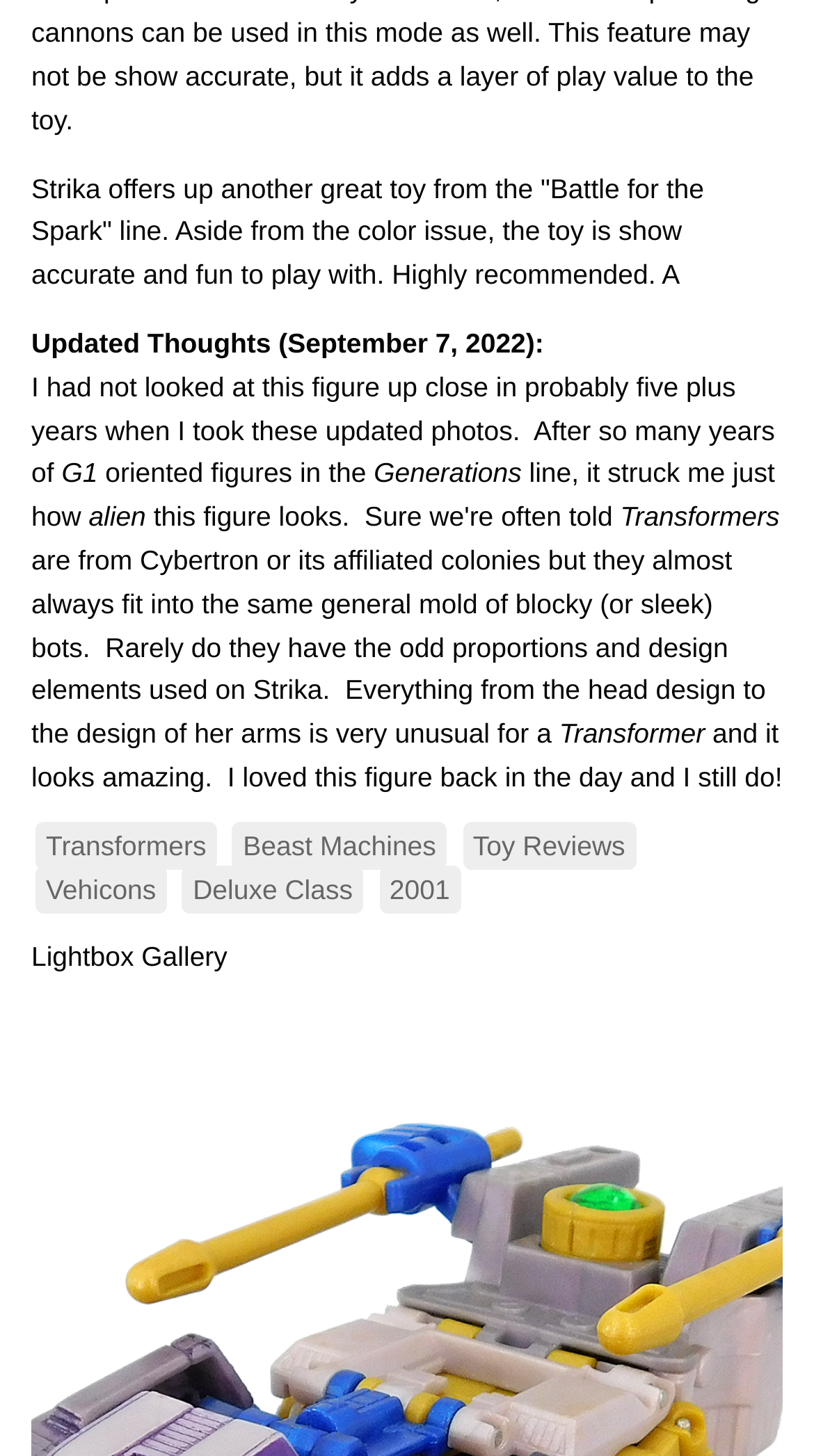Extract the bounding box coordinates for the HTML element that matches this description: "Toy Reviews". The coordinates should be four float numbers between 0 and 1, i.e., [left, top, right, bottom].

[0.568, 0.564, 0.781, 0.597]